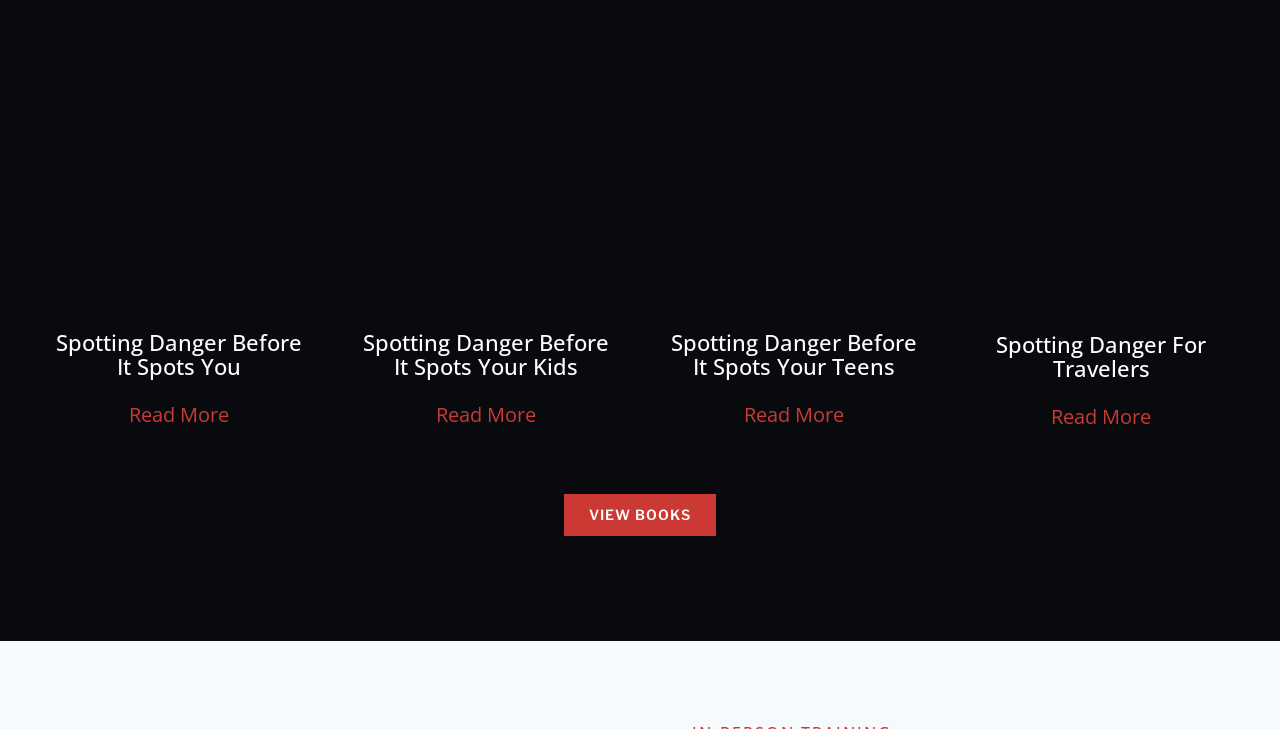What is the common topic of the four headings?
Refer to the screenshot and deliver a thorough answer to the question presented.

By analyzing the headings, I found that they all start with 'Spotting Danger' and then specify different groups or situations, such as 'Before It Spots You', 'Before It Spots Your Kids', 'Before It Spots Your Teens', and 'For Travelers'. This suggests that the common topic of the four headings is 'Spotting Danger'.